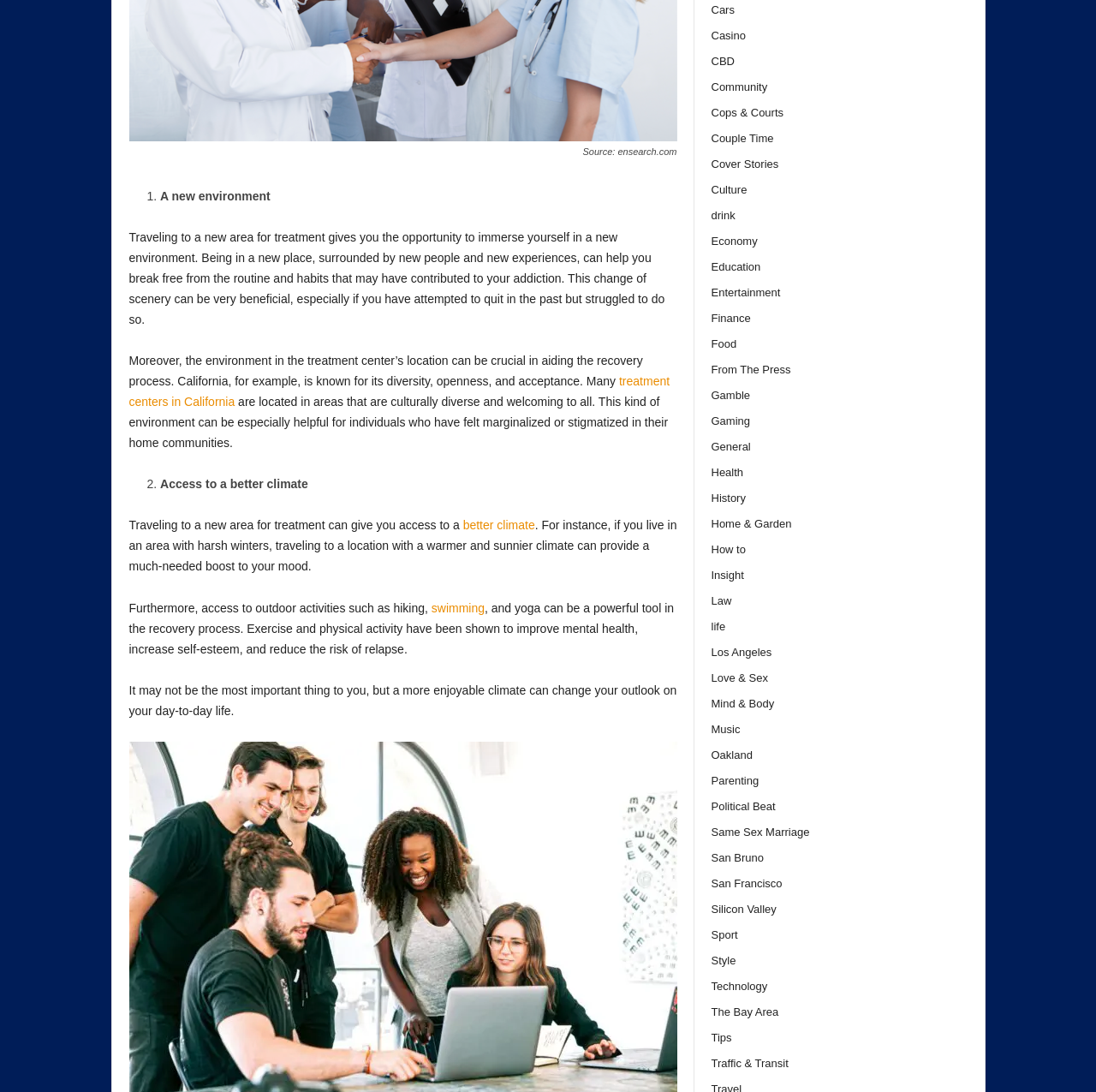What is the benefit of being in a new environment for treatment?
Look at the screenshot and respond with one word or a short phrase.

Break free from routine and habits